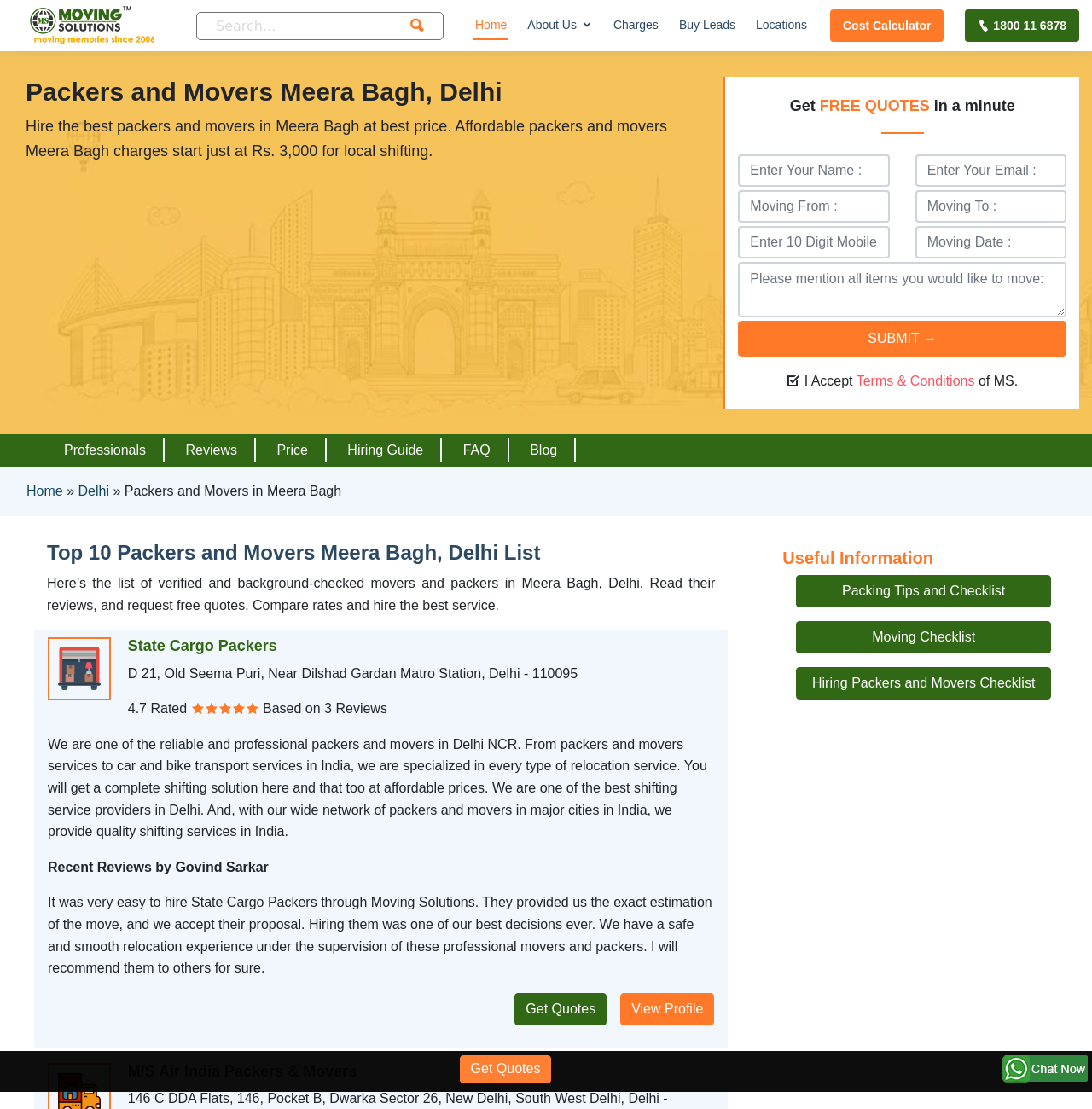What is the purpose of this webpage? Using the information from the screenshot, answer with a single word or phrase.

To find packers and movers